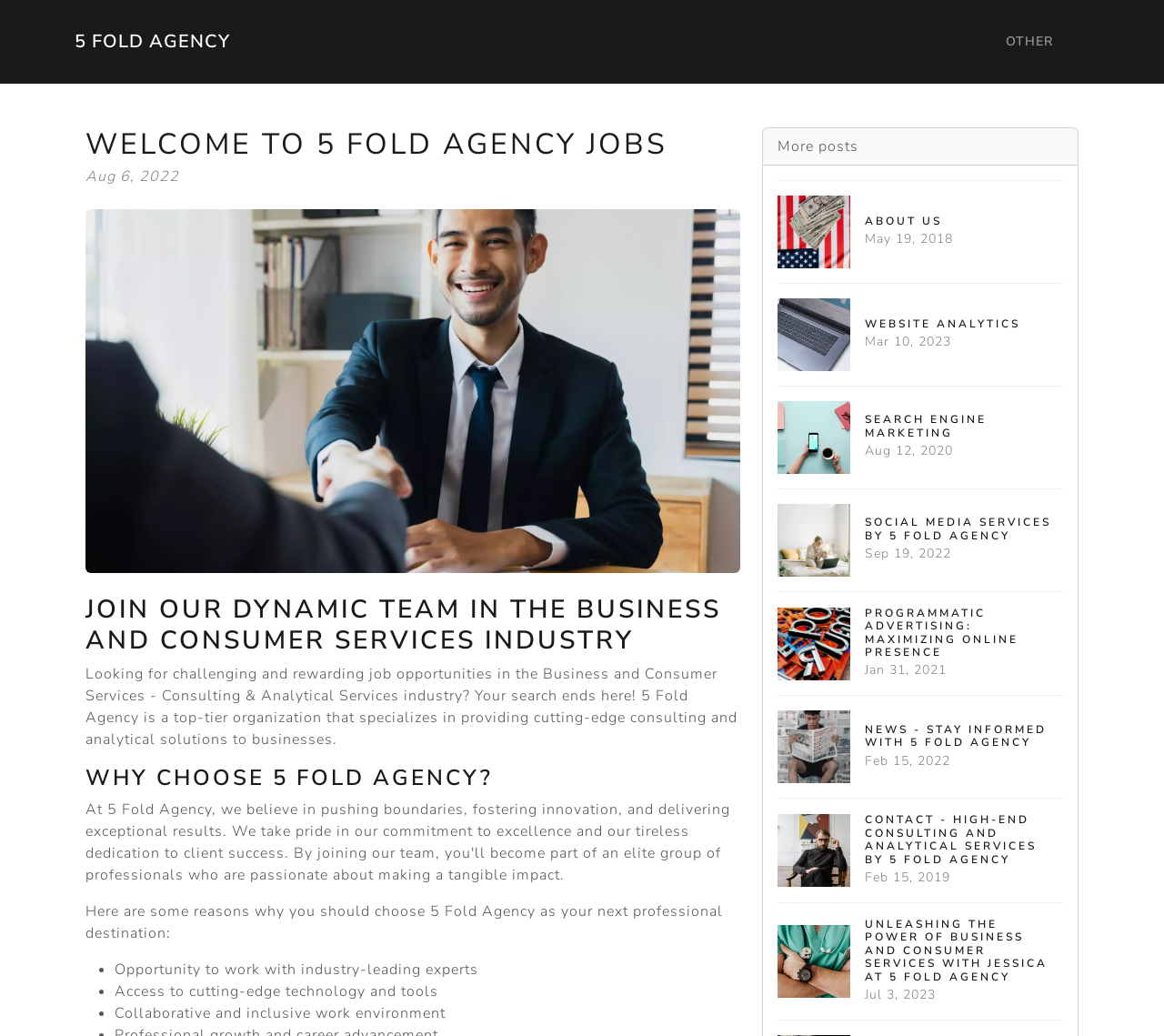Determine the bounding box coordinates of the UI element that matches the following description: "About Us May 19, 2018". The coordinates should be four float numbers between 0 and 1 in the format [left, top, right, bottom].

[0.668, 0.174, 0.913, 0.273]